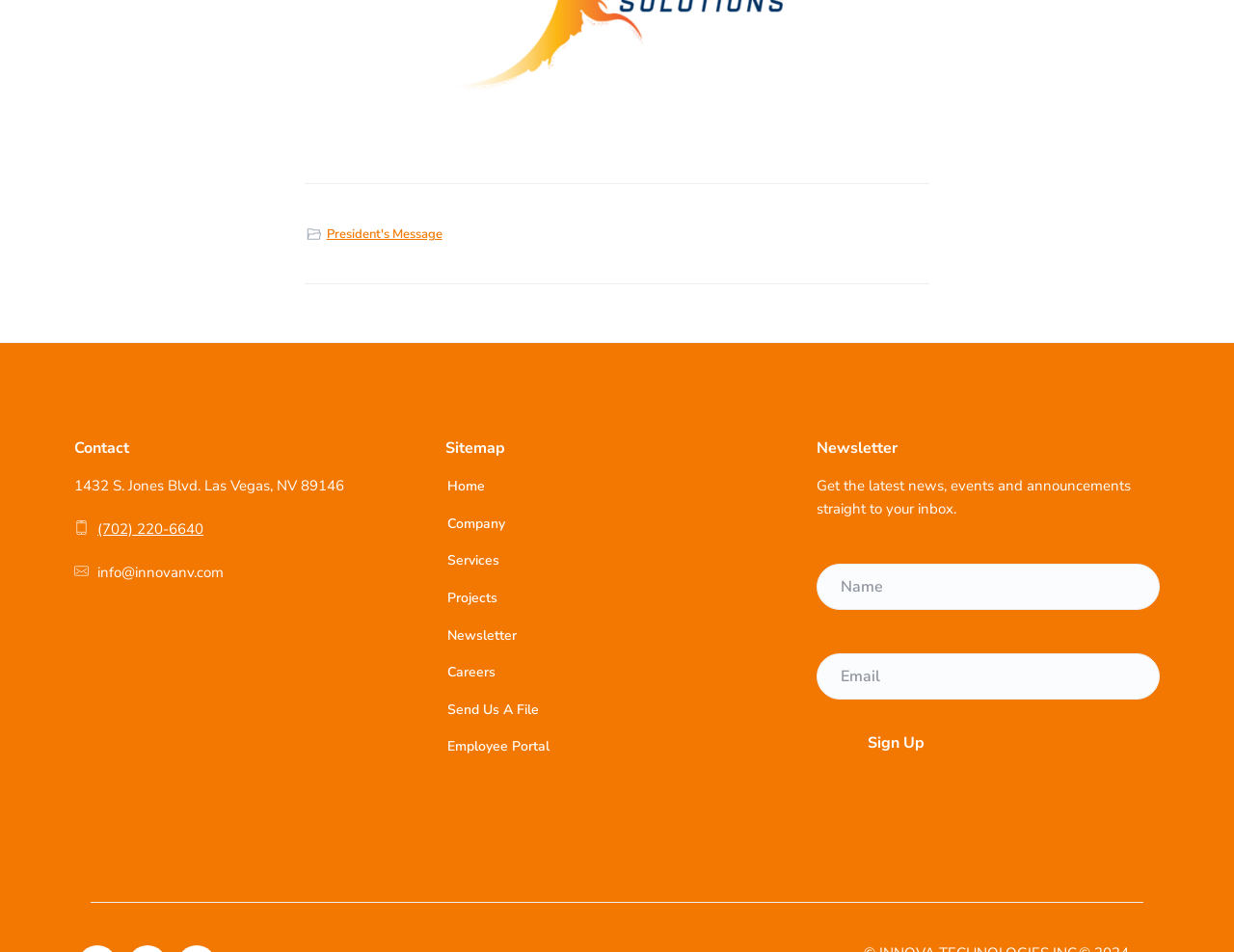Please give the bounding box coordinates of the area that should be clicked to fulfill the following instruction: "Call the phone number". The coordinates should be in the format of four float numbers from 0 to 1, i.e., [left, top, right, bottom].

[0.079, 0.545, 0.165, 0.566]